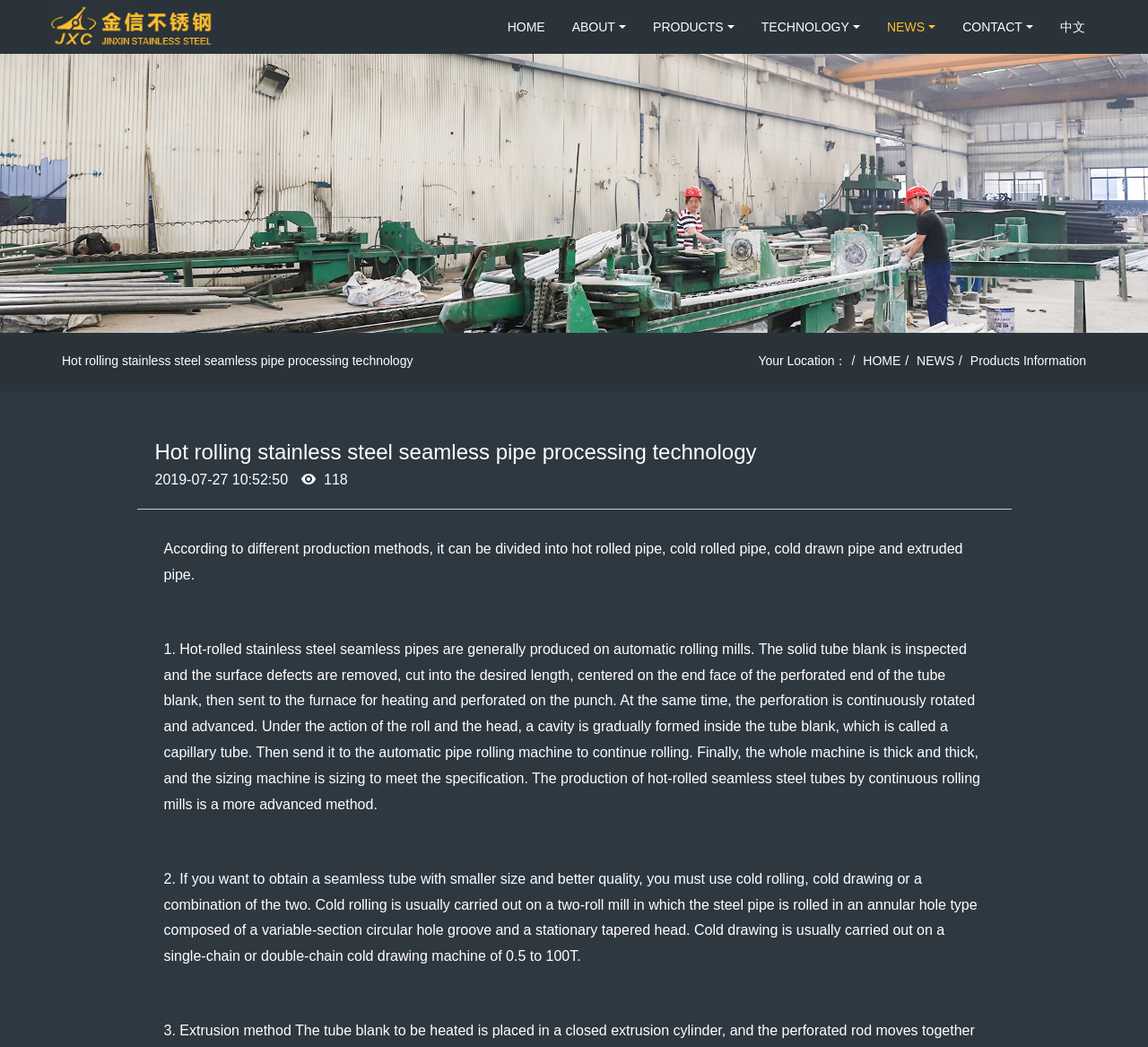Bounding box coordinates are specified in the format (top-left x, top-left y, bottom-right x, bottom-right y). All values are floating point numbers bounded between 0 and 1. Please provide the bounding box coordinate of the region this sentence describes: Your Location：

[0.66, 0.338, 0.738, 0.351]